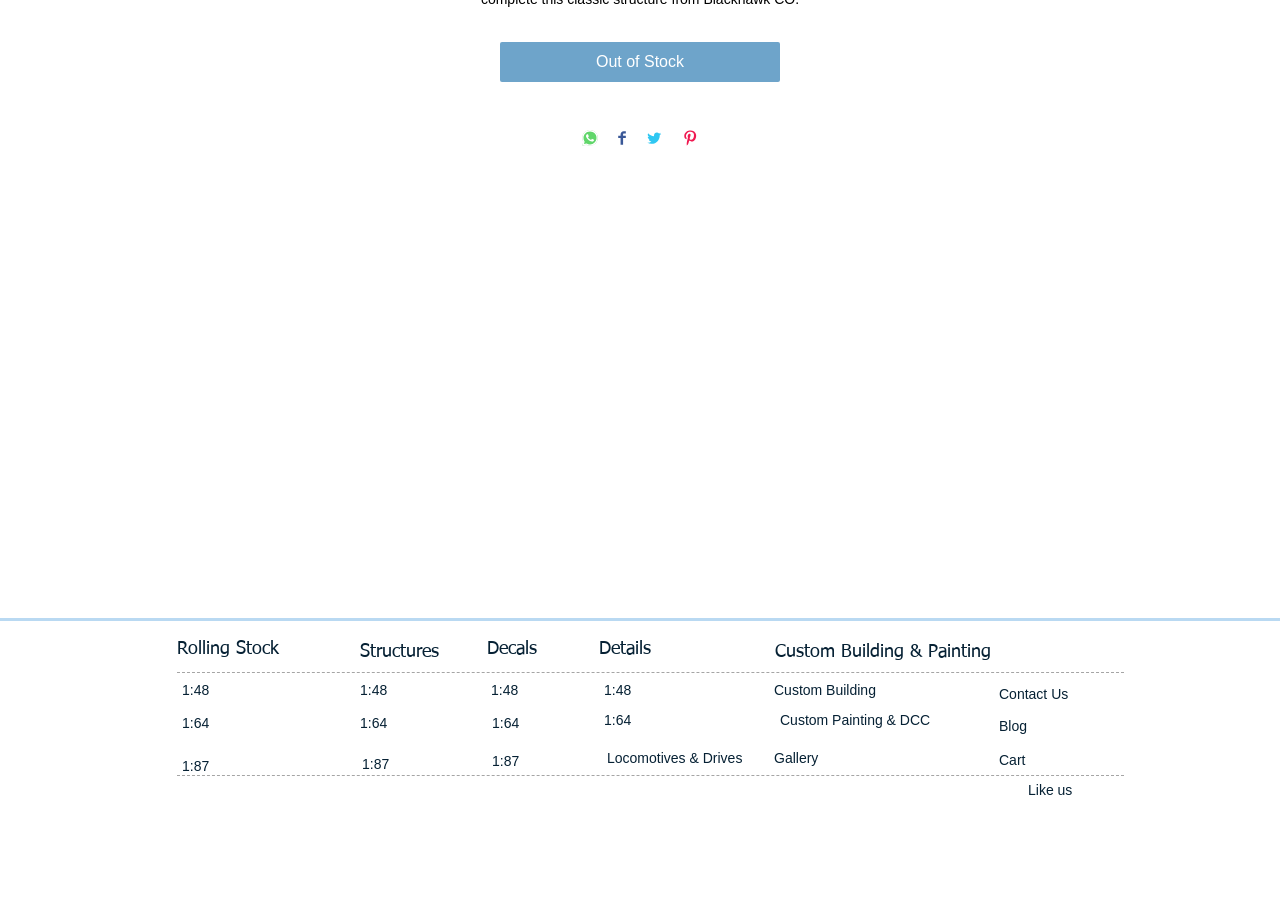Identify the bounding box coordinates for the region to click in order to carry out this instruction: "Like us on Facebook". Provide the coordinates using four float numbers between 0 and 1, formatted as [left, top, right, bottom].

[0.799, 0.851, 0.883, 0.874]